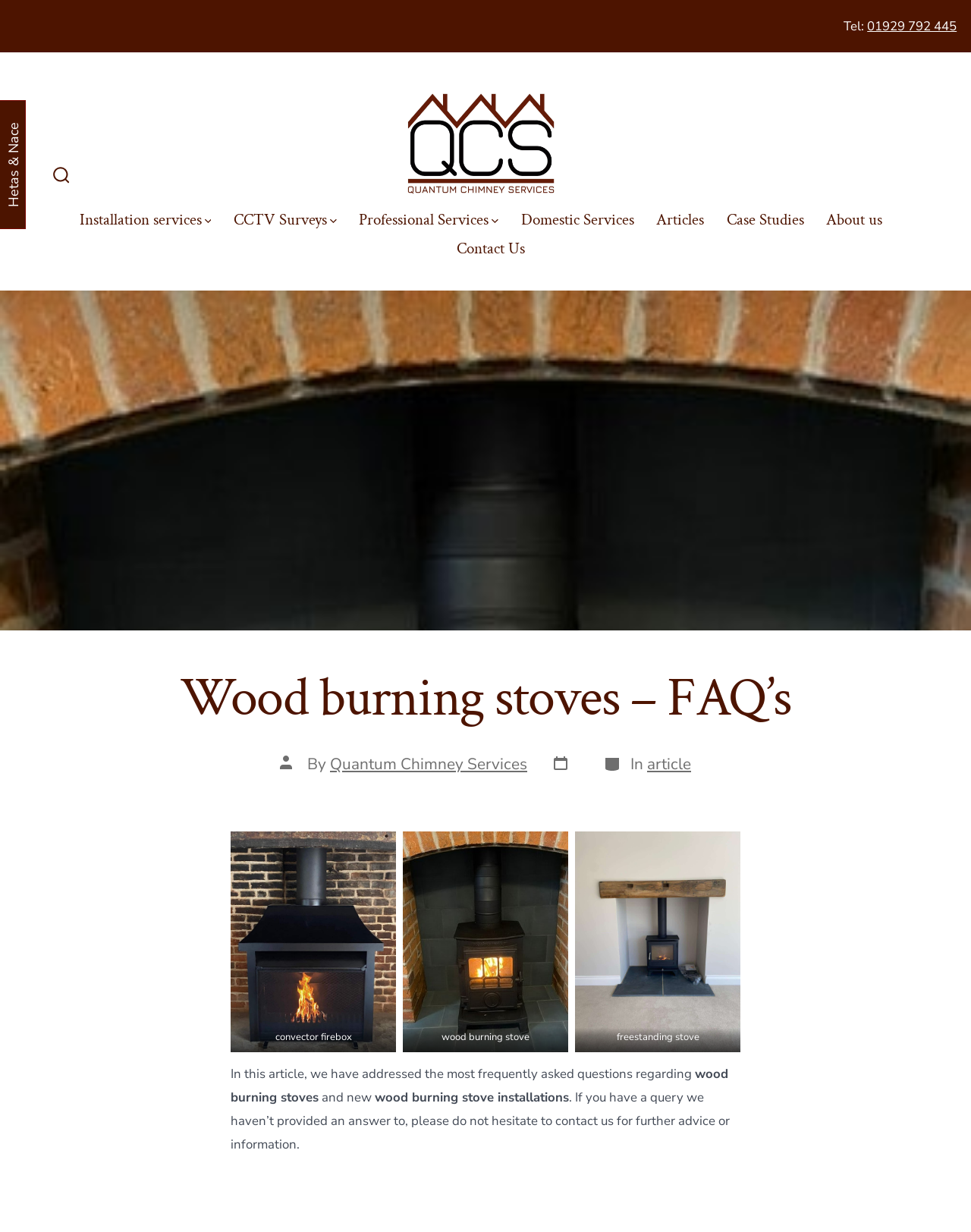Please identify the bounding box coordinates of the area that needs to be clicked to follow this instruction: "Toggle search".

[0.045, 0.128, 0.081, 0.159]